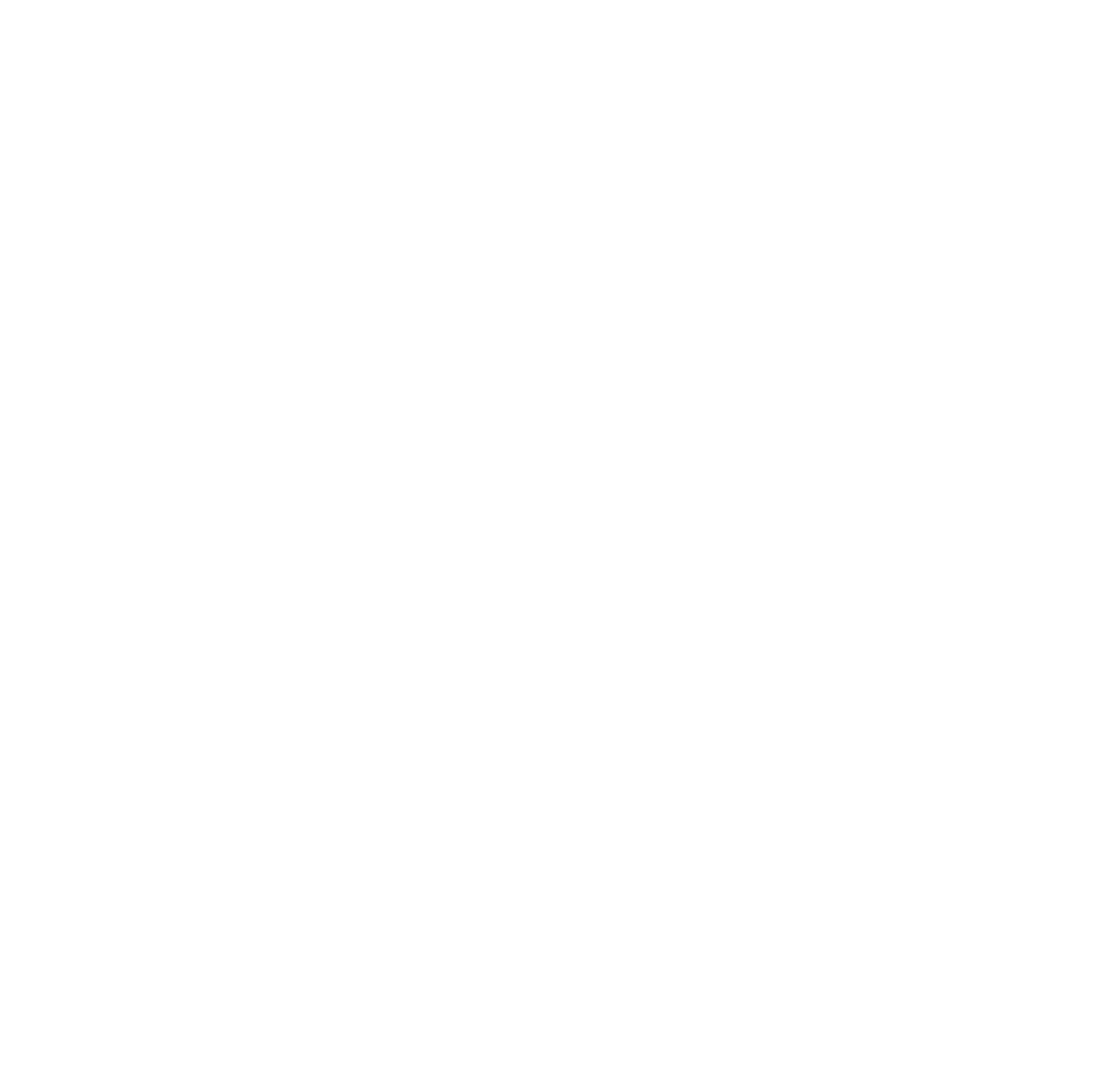Use the information in the screenshot to answer the question comprehensively: How many navigation links are at the bottom?

I counted the number of links at the bottom of the page, which are 'Contact Us', 'Pick Up & Delivery', 'Gift Cards', 'Contact Tracing', and 'Terms of service'. There are five of them.